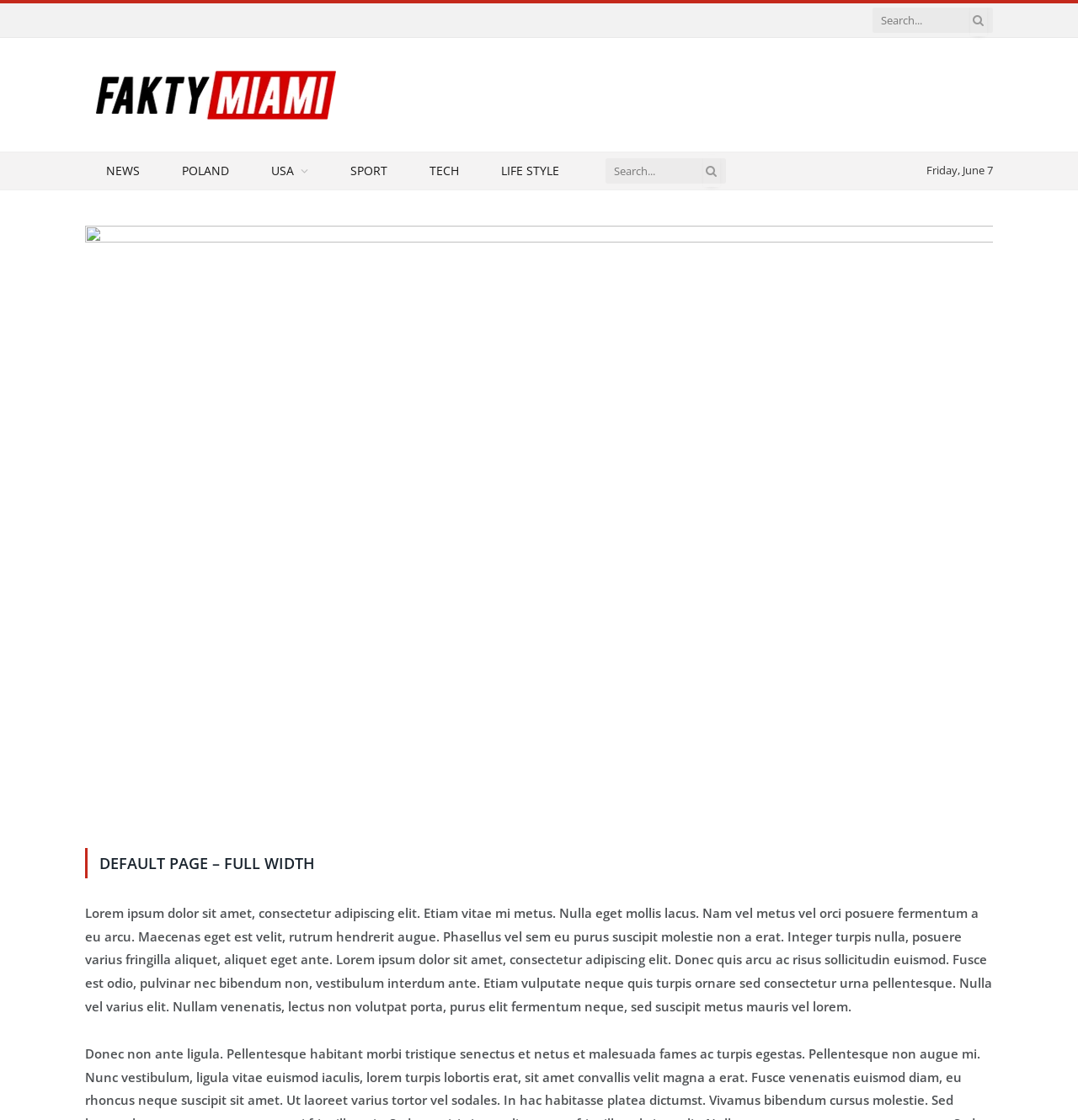Write an elaborate caption that captures the essence of the webpage.

The webpage appears to be a news website, specifically Fakty Miami, with a prominent search bar at the top right corner. The search bar consists of a textbox and a button with a magnifying glass icon. Below the search bar, there is a horizontal navigation menu with links to different categories, including NEWS, POLAND, USA, SPORT, TECH, and LIFE STYLE.

On the top left corner, there is a logo of Fakty Miami, which is an image with a link to the website's homepage. Below the logo, there is a date display showing "Friday, June 7".

The main content of the webpage is a long article with a heading "DEFAULT PAGE – FULL WIDTH" at the top. The article is a block of text that spans almost the entire width of the page, with a large image above it that takes up most of the page's height. The image does not have a descriptive text.

The article's content appears to be a sample text, discussing various topics such as design, layout, and typography, with no specific news or information. The text is divided into several paragraphs, with no clear structure or organization.

At the bottom of the page, there is a second search bar, identical to the one at the top, with a textbox and a button with a magnifying glass icon.